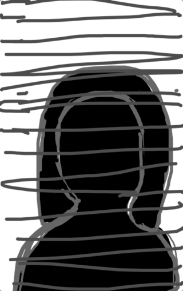What theme is evoked by the anonymity of the figure?
Using the image, respond with a single word or phrase.

Concealment